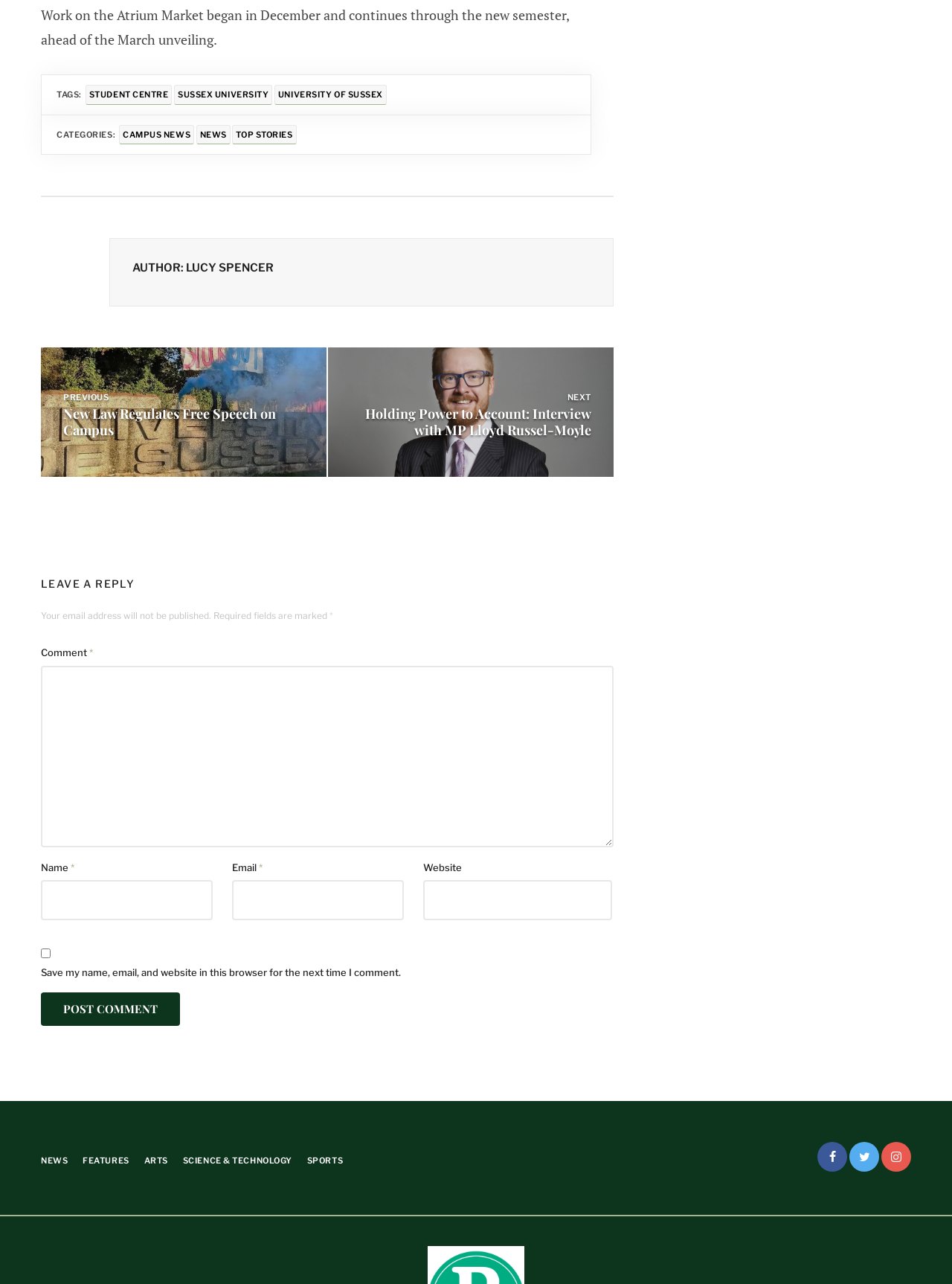From the webpage screenshot, identify the region described by Science & Technology. Provide the bounding box coordinates as (top-left x, top-left y, bottom-right x, bottom-right y), with each value being a floating point number between 0 and 1.

[0.192, 0.9, 0.307, 0.908]